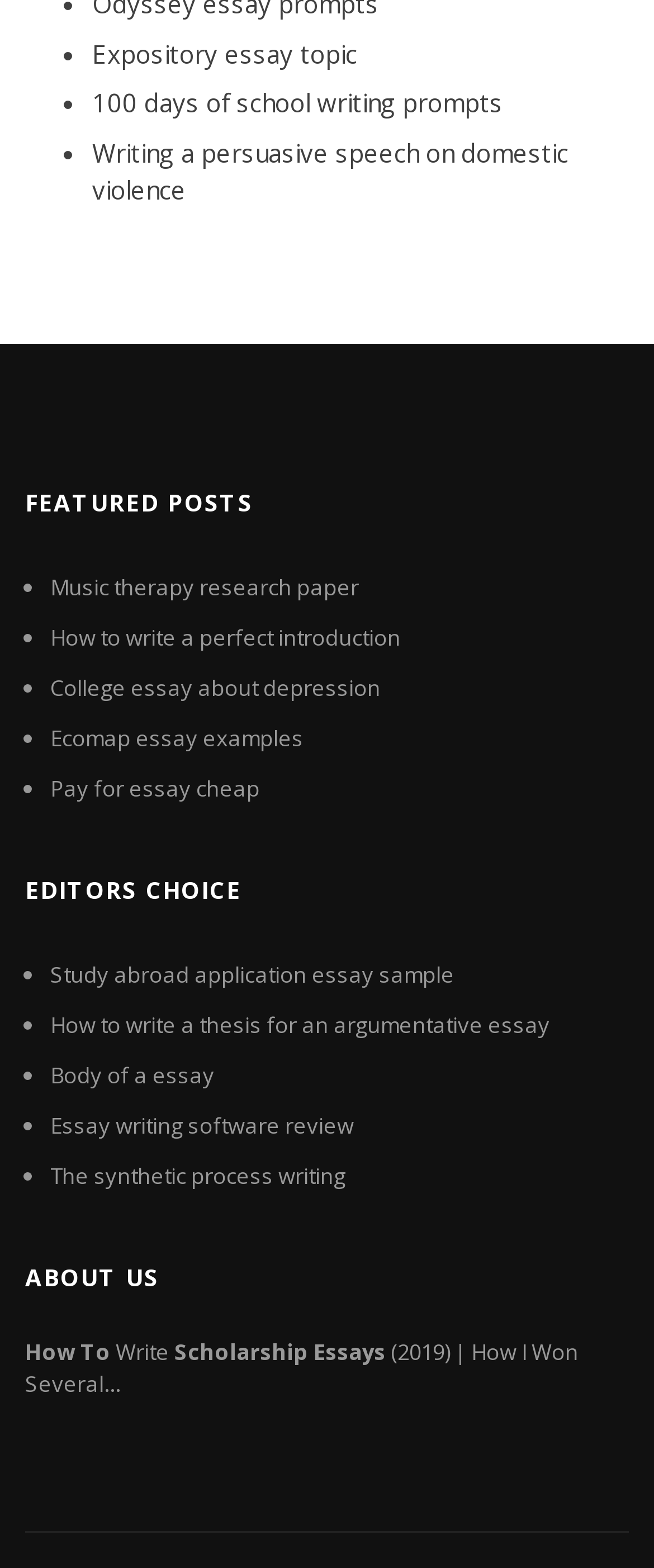Locate the bounding box coordinates of the element you need to click to accomplish the task described by this instruction: "Check 'Essay writing software review'".

[0.077, 0.708, 0.541, 0.727]